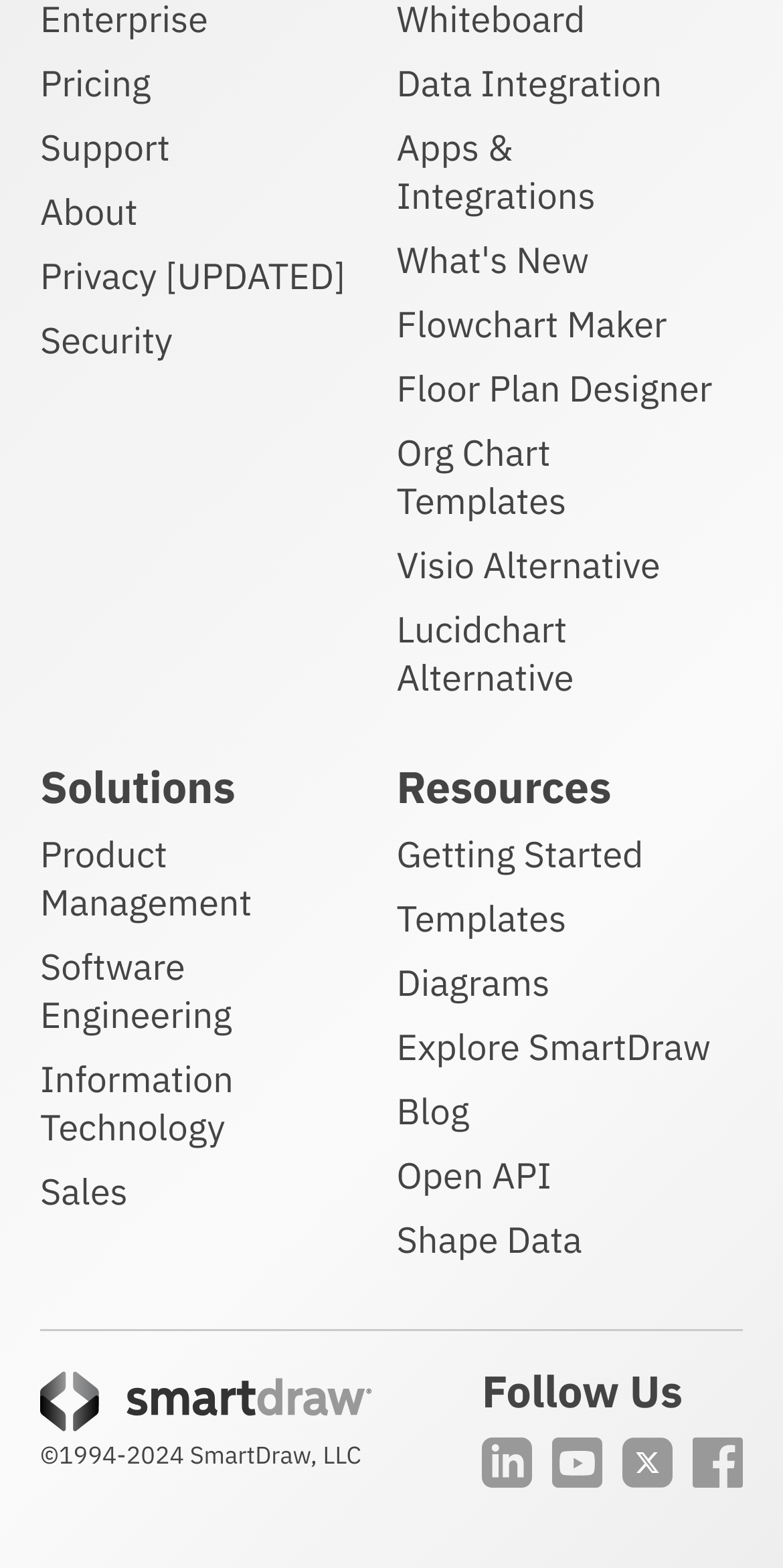Indicate the bounding box coordinates of the clickable region to achieve the following instruction: "View About page."

[0.051, 0.12, 0.176, 0.15]